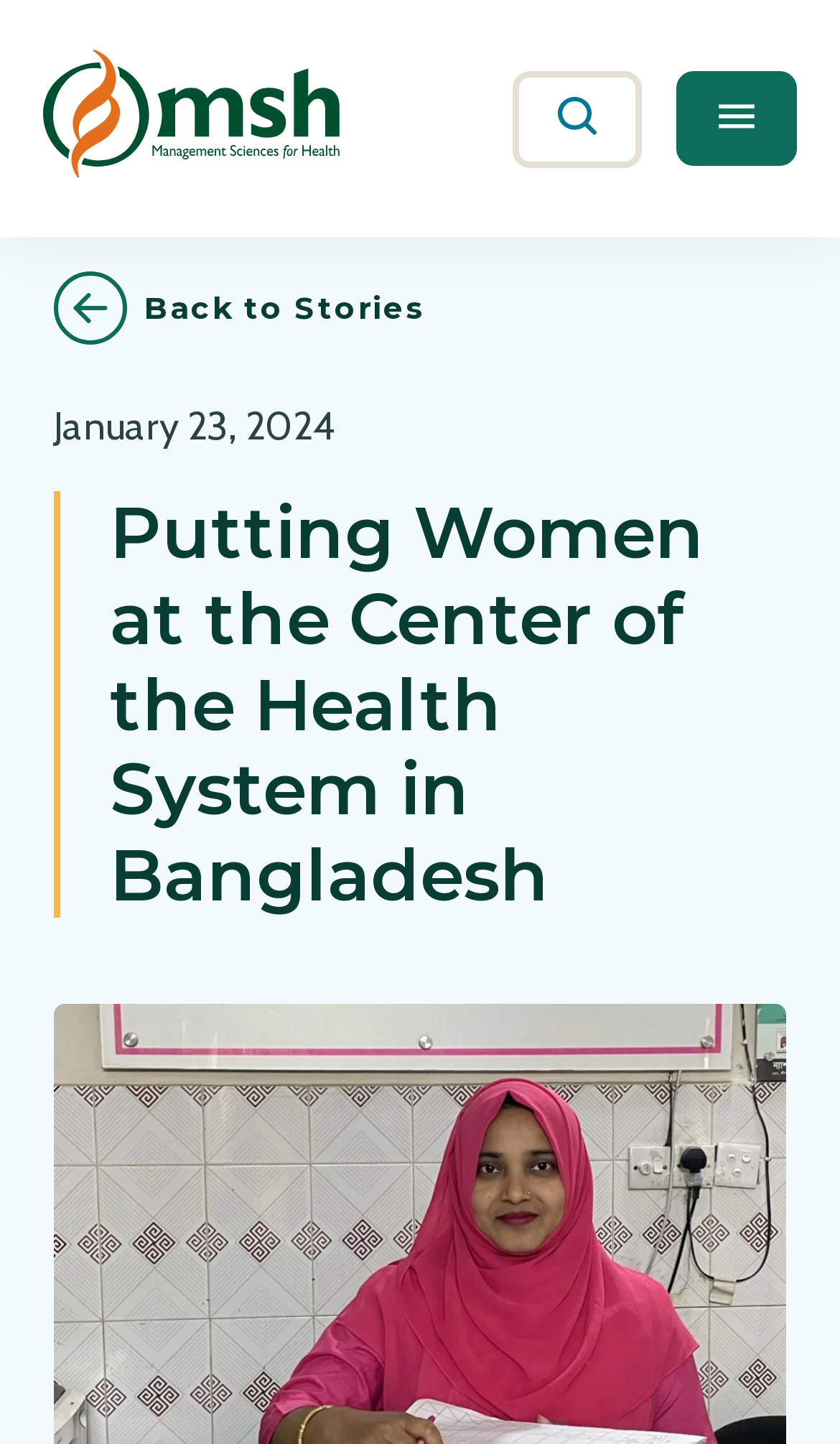Reply to the question below using a single word or brief phrase:
What is the search button icon?

Magnifying glass